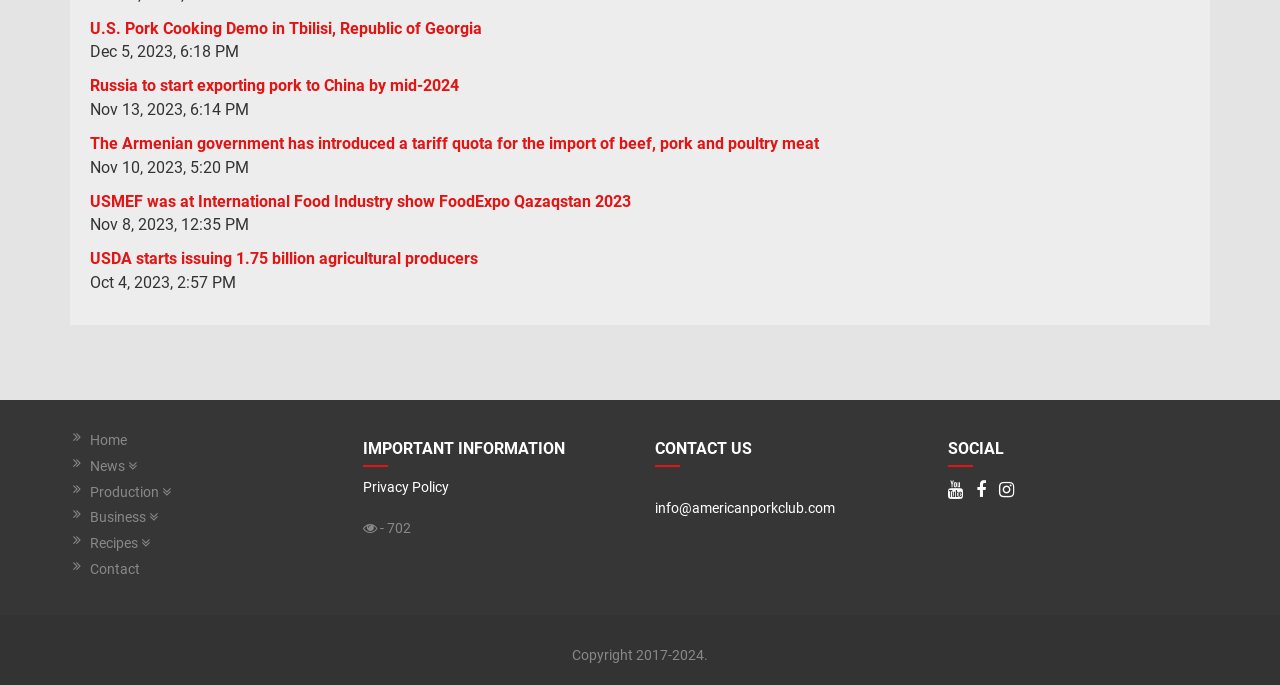Determine the bounding box coordinates of the clickable element to complete this instruction: "Enter your name in the 'Name' field". Provide the coordinates in the format of four float numbers between 0 and 1, [left, top, right, bottom].

None